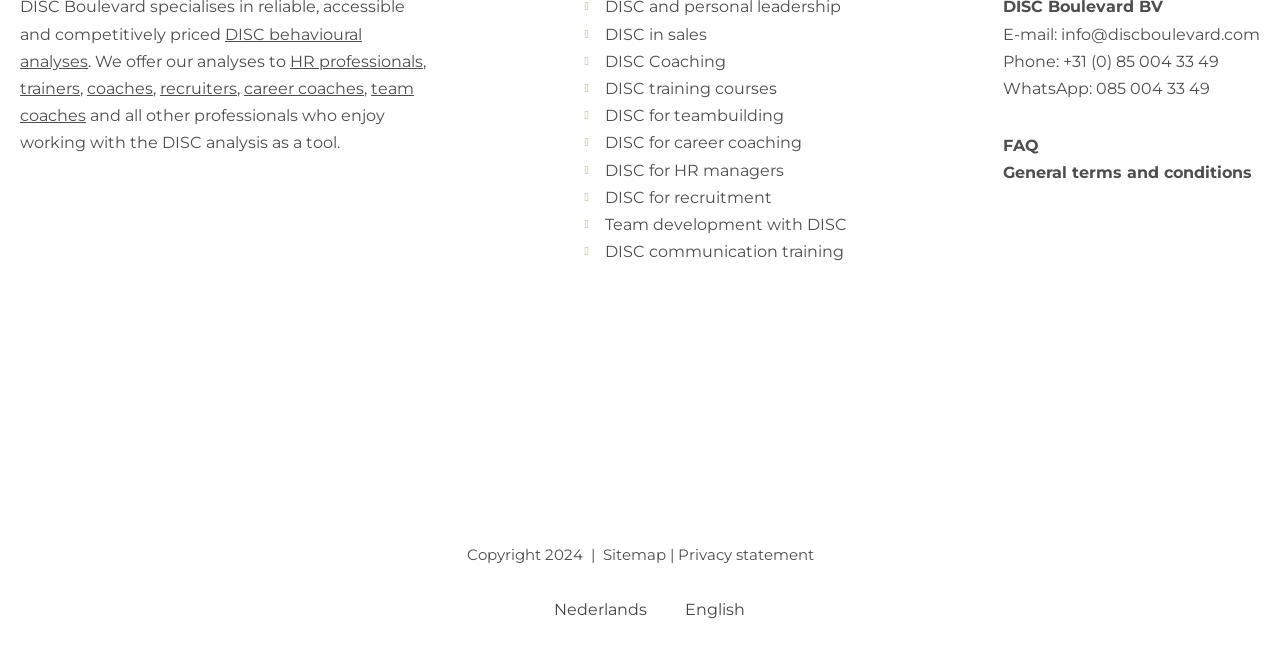Determine the bounding box coordinates of the region that needs to be clicked to achieve the task: "Click on 'Hosa wa nos'".

None